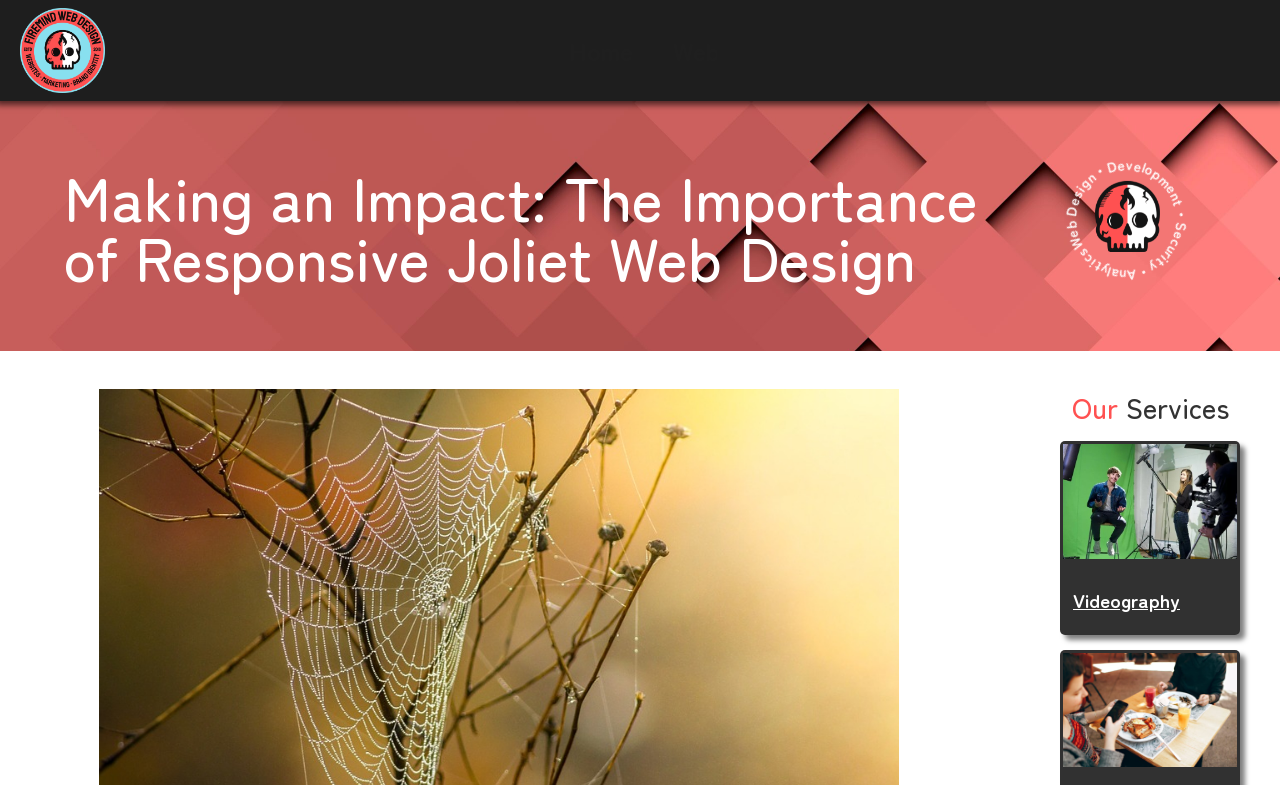What type of websites does the company create?
Please answer the question with as much detail and depth as you can.

I determined the type of websites created by the company by looking at the links under the 'Our Services' heading. There are links to 'restaurant websites' and 'Videography services', which suggests that the company creates these types of websites.